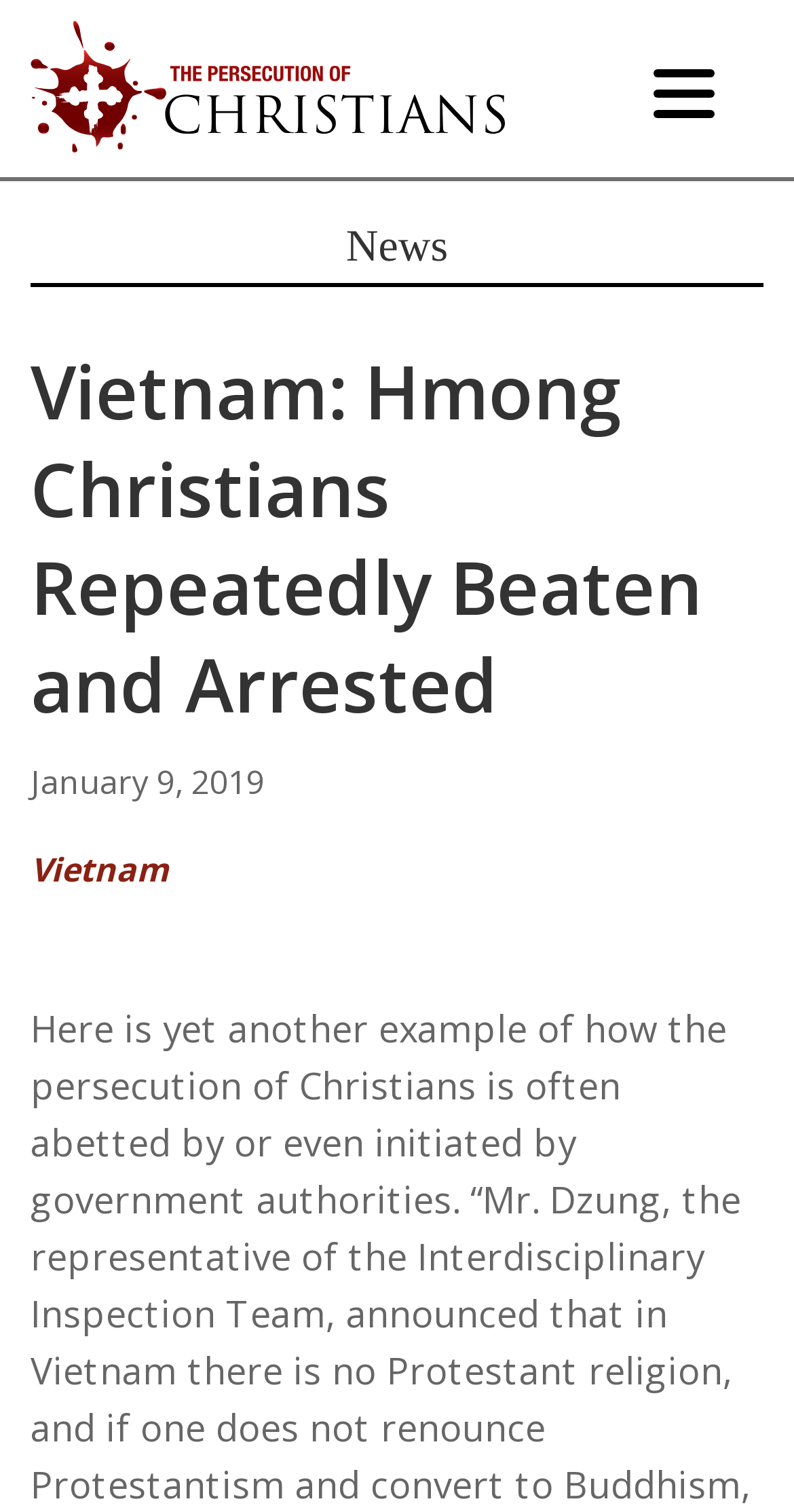Please extract the title of the webpage.

Vietnam: Hmong Christians Repeatedly Beaten and Arrested